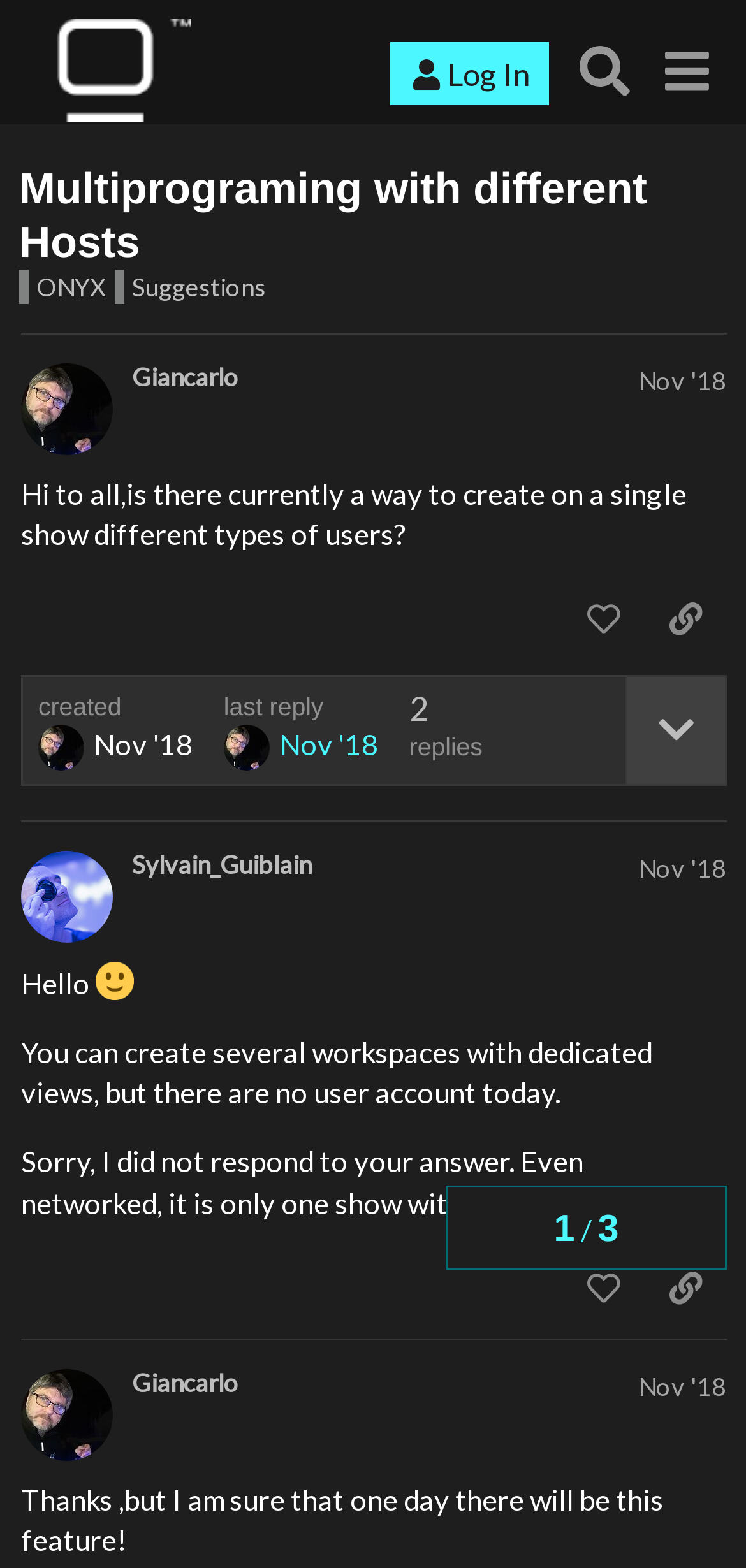Based on the description "best replica watches review", find the bounding box of the specified UI element.

None